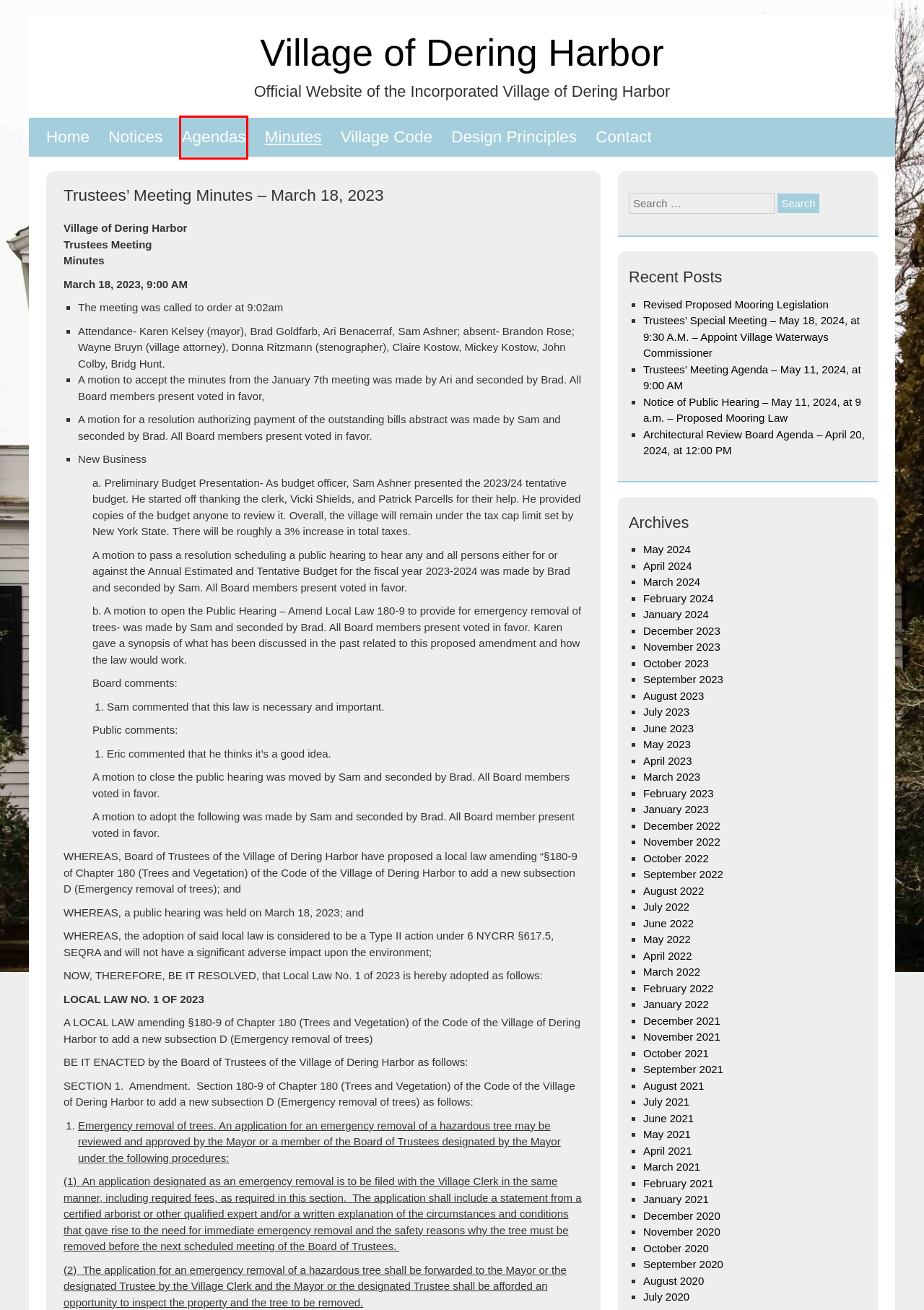You have a screenshot of a webpage with a red bounding box around an element. Choose the best matching webpage description that would appear after clicking the highlighted element. Here are the candidates:
A. December 2020 – Village of Dering Harbor
B. July 2022 – Village of Dering Harbor
C. Agendas – Village of Dering Harbor
D. Notices – Village of Dering Harbor
E. March 2023 – Village of Dering Harbor
F. Contact – Village of Dering Harbor
G. Village of Dering Harbor – Official Website of the Incorporated Village of Dering Harbor
H. September 2021 – Village of Dering Harbor

C